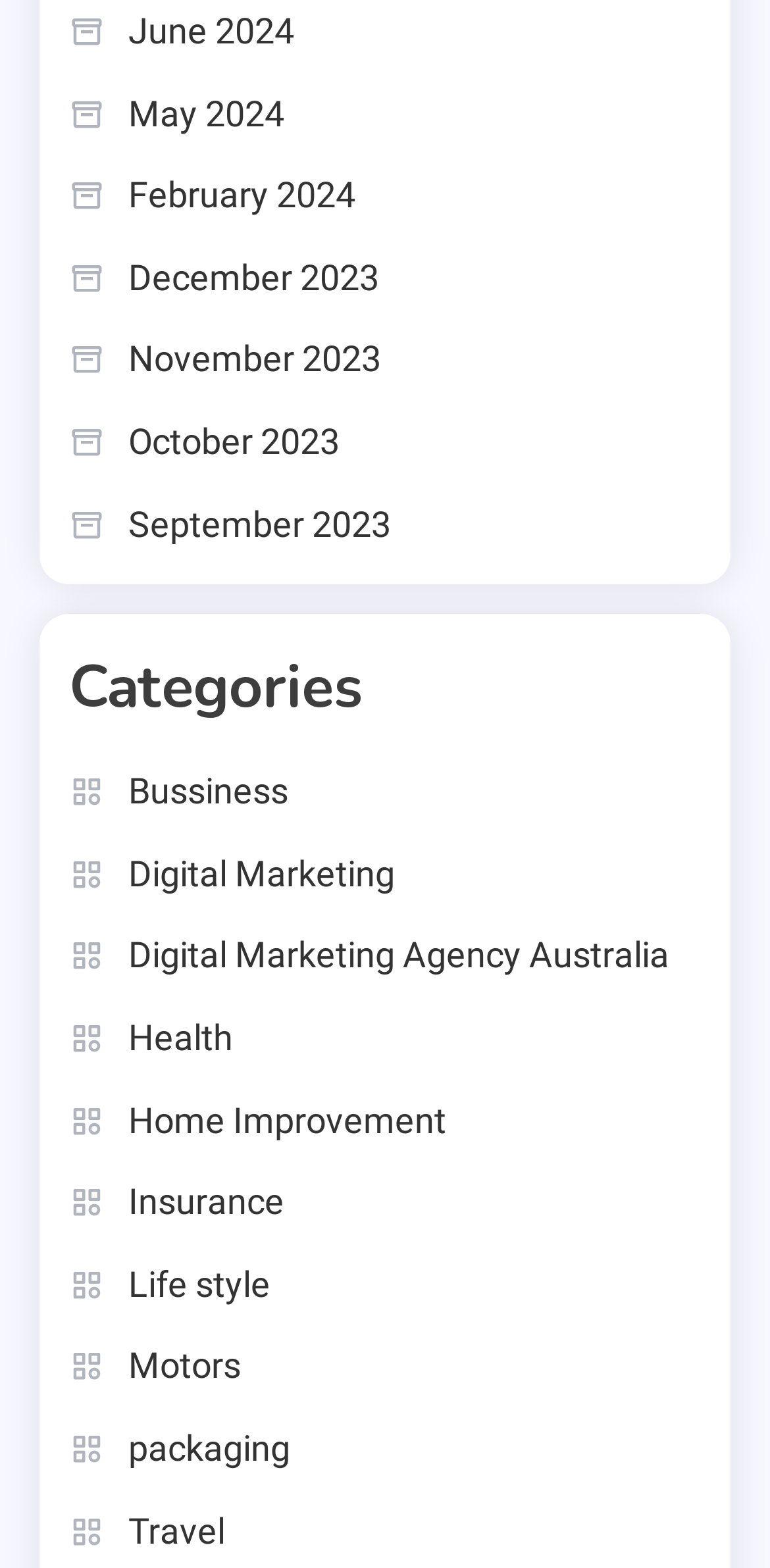What is the icon used for the month links?
Utilize the information in the image to give a detailed answer to the question.

By examining the OCR text of the month links, I found that the icon used for the month links is '', which is a common icon used to represent a calendar or date.